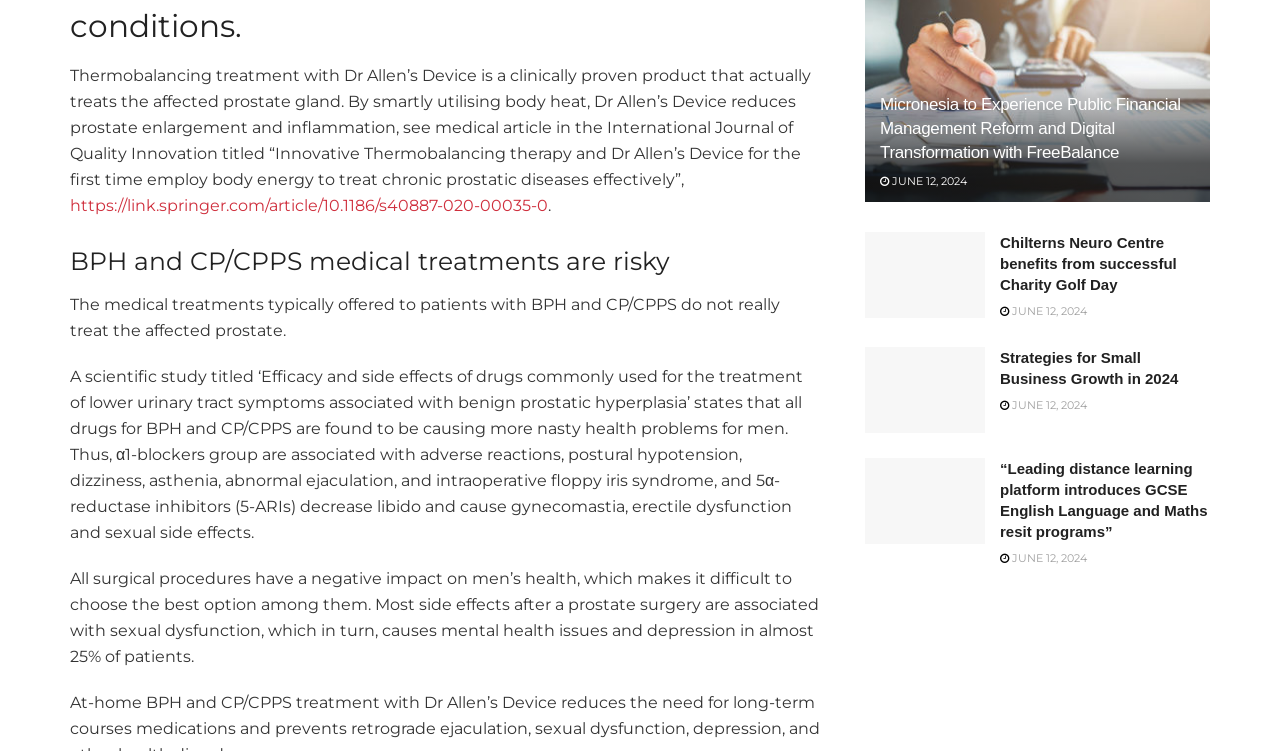Locate the bounding box coordinates of the clickable region to complete the following instruction: "Learn about BPH and CP/CPPS medical treatments."

[0.055, 0.325, 0.641, 0.372]